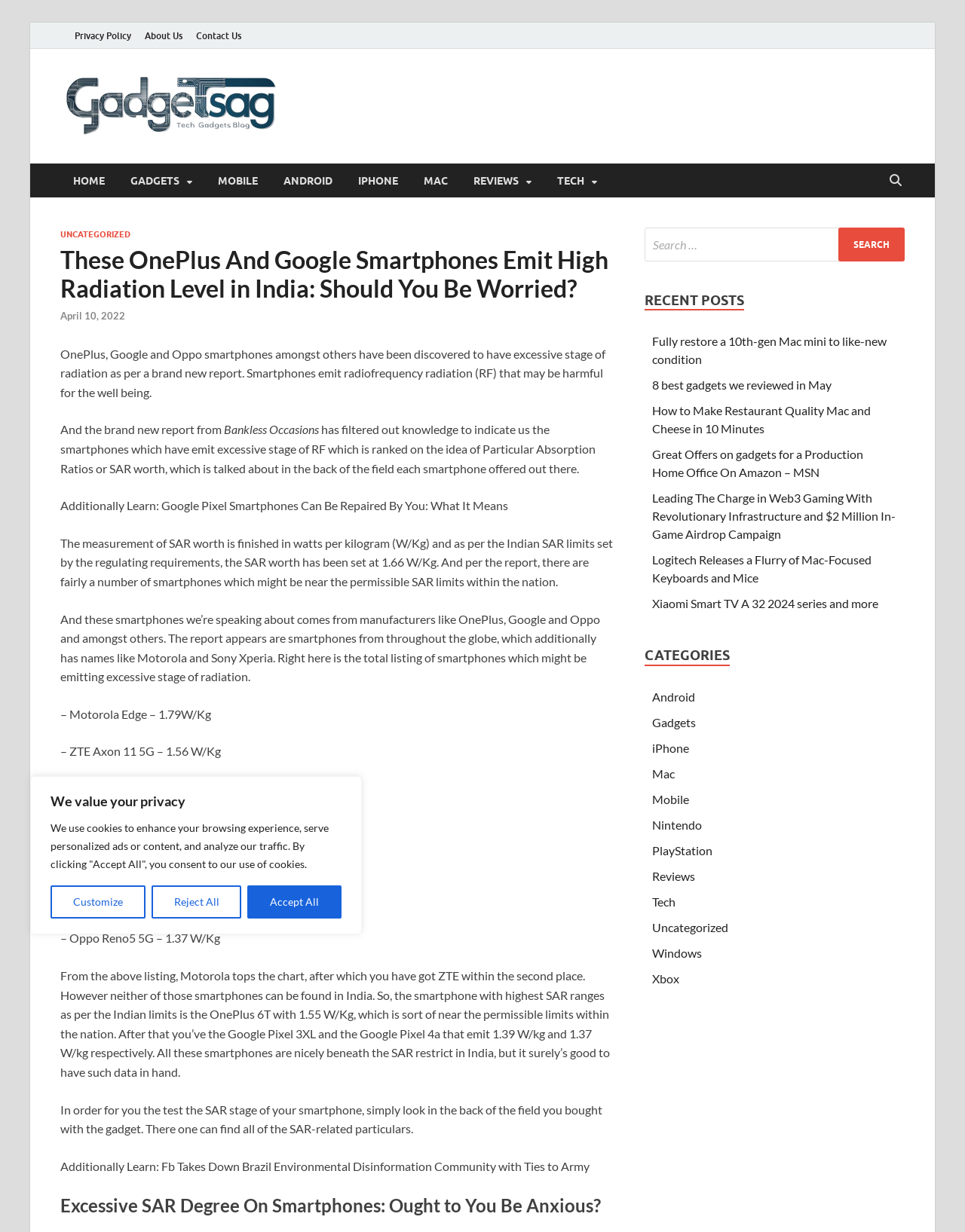Please identify the bounding box coordinates of the element on the webpage that should be clicked to follow this instruction: "Read the 'GADGETS' category". The bounding box coordinates should be given as four float numbers between 0 and 1, formatted as [left, top, right, bottom].

[0.122, 0.133, 0.212, 0.16]